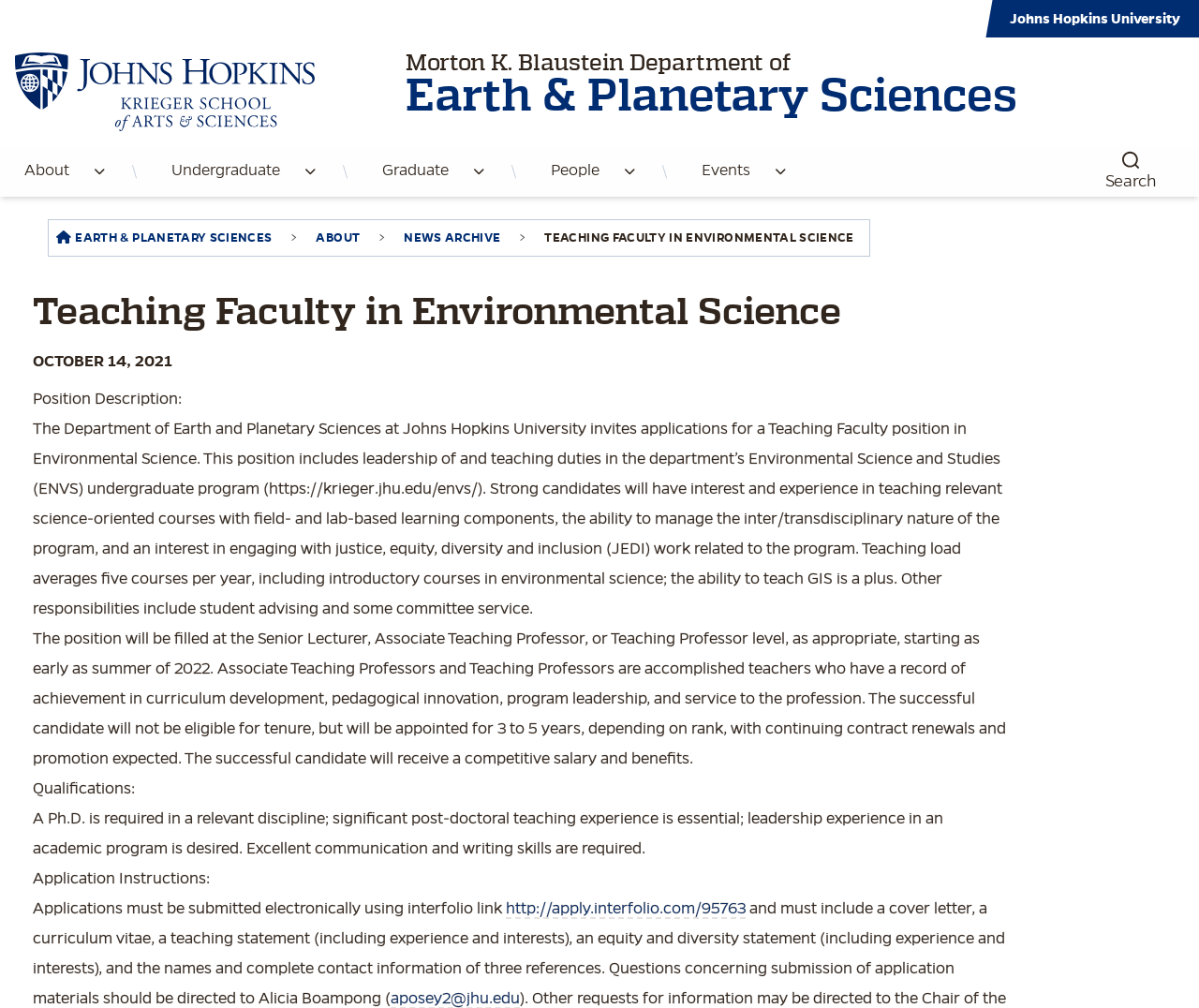What is the name of the university?
Please utilize the information in the image to give a detailed response to the question.

I found the answer by looking at the link element with the text 'Johns Hopkins University' at the top of the webpage, which suggests that it is the name of the university.